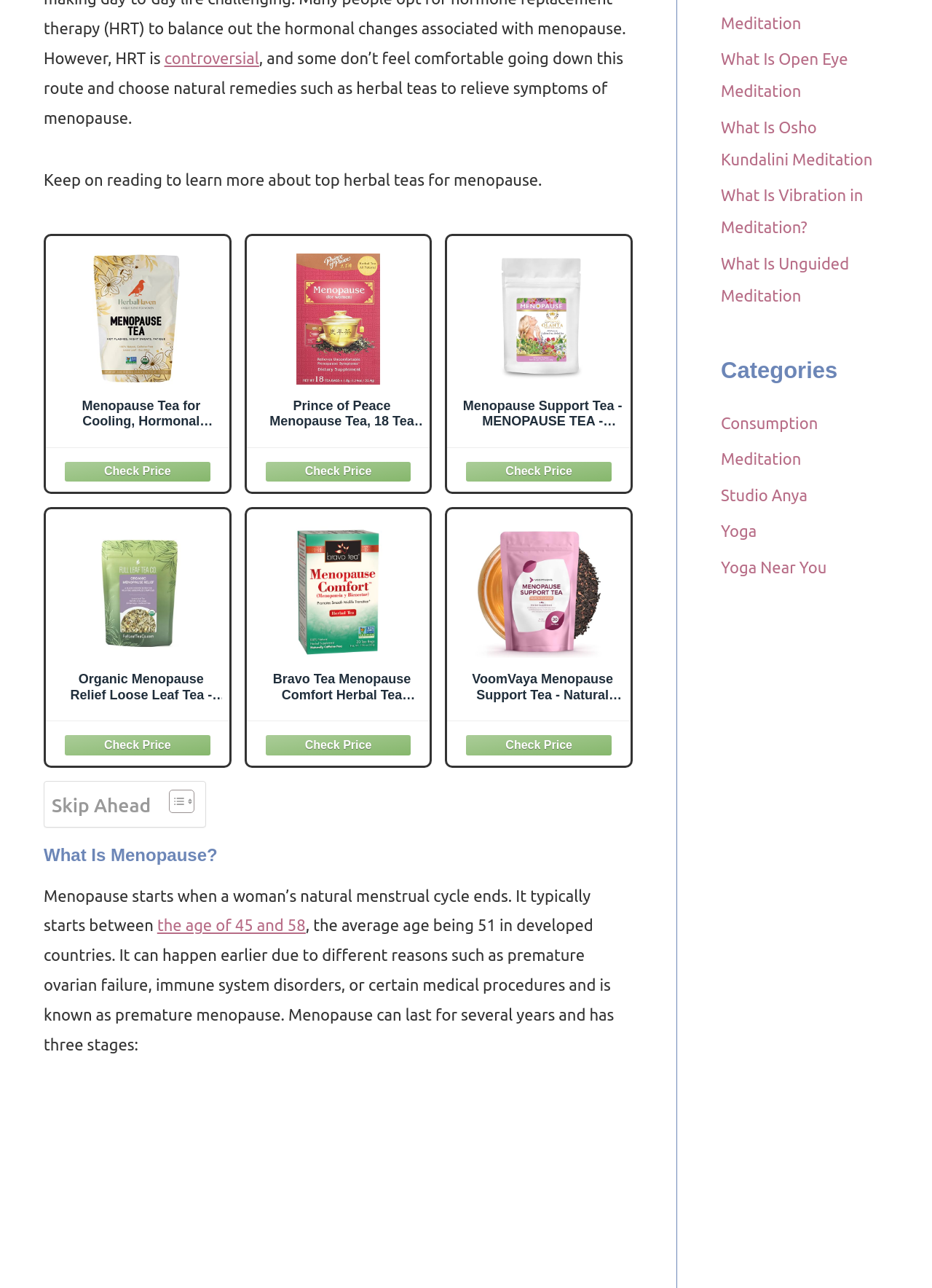Please find the bounding box coordinates in the format (top-left x, top-left y, bottom-right x, bottom-right y) for the given element description. Ensure the coordinates are floating point numbers between 0 and 1. Description: What Is Unguided Meditation

[0.773, 0.197, 0.911, 0.236]